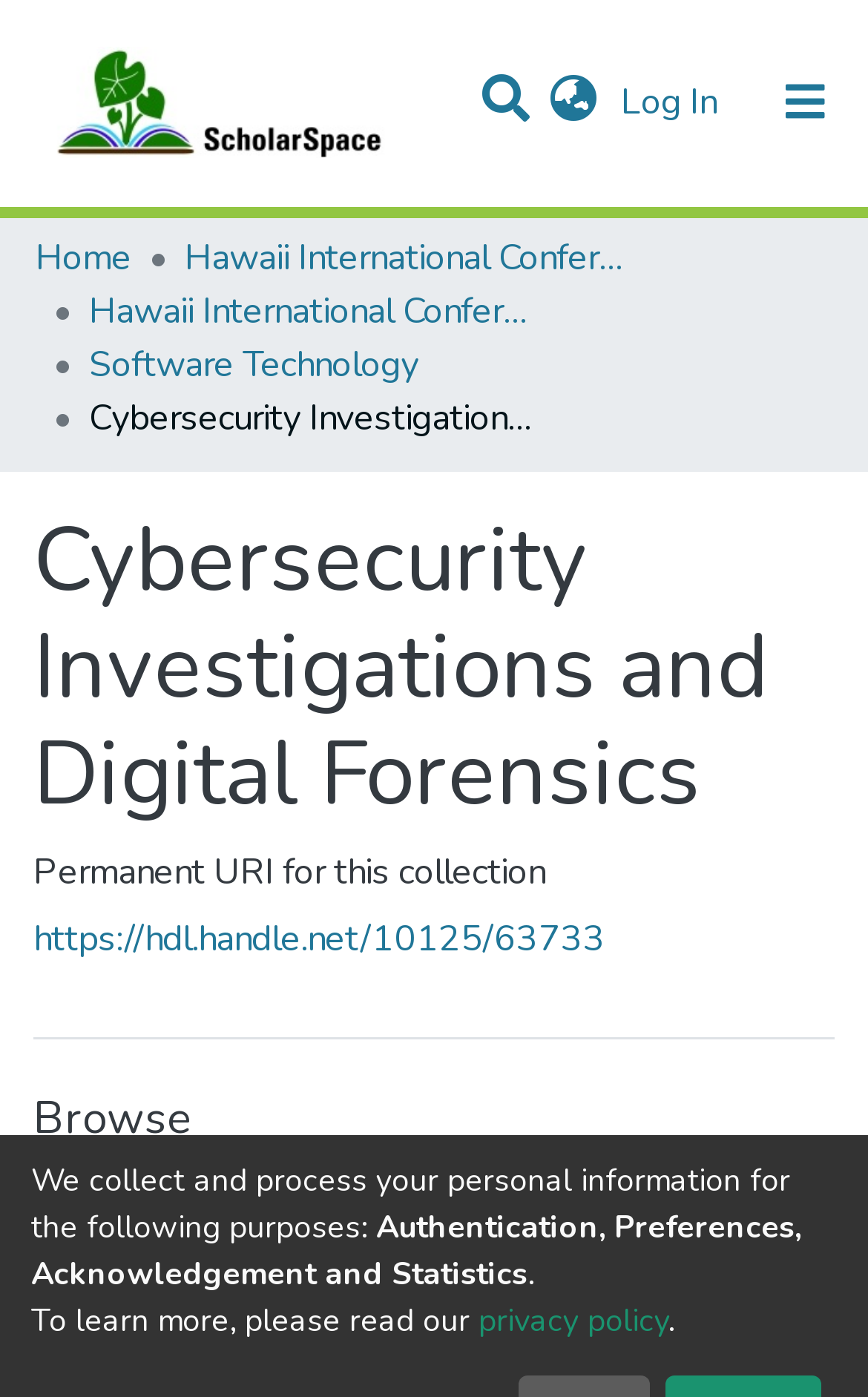Respond to the question below with a single word or phrase: How many headings are on the page?

4